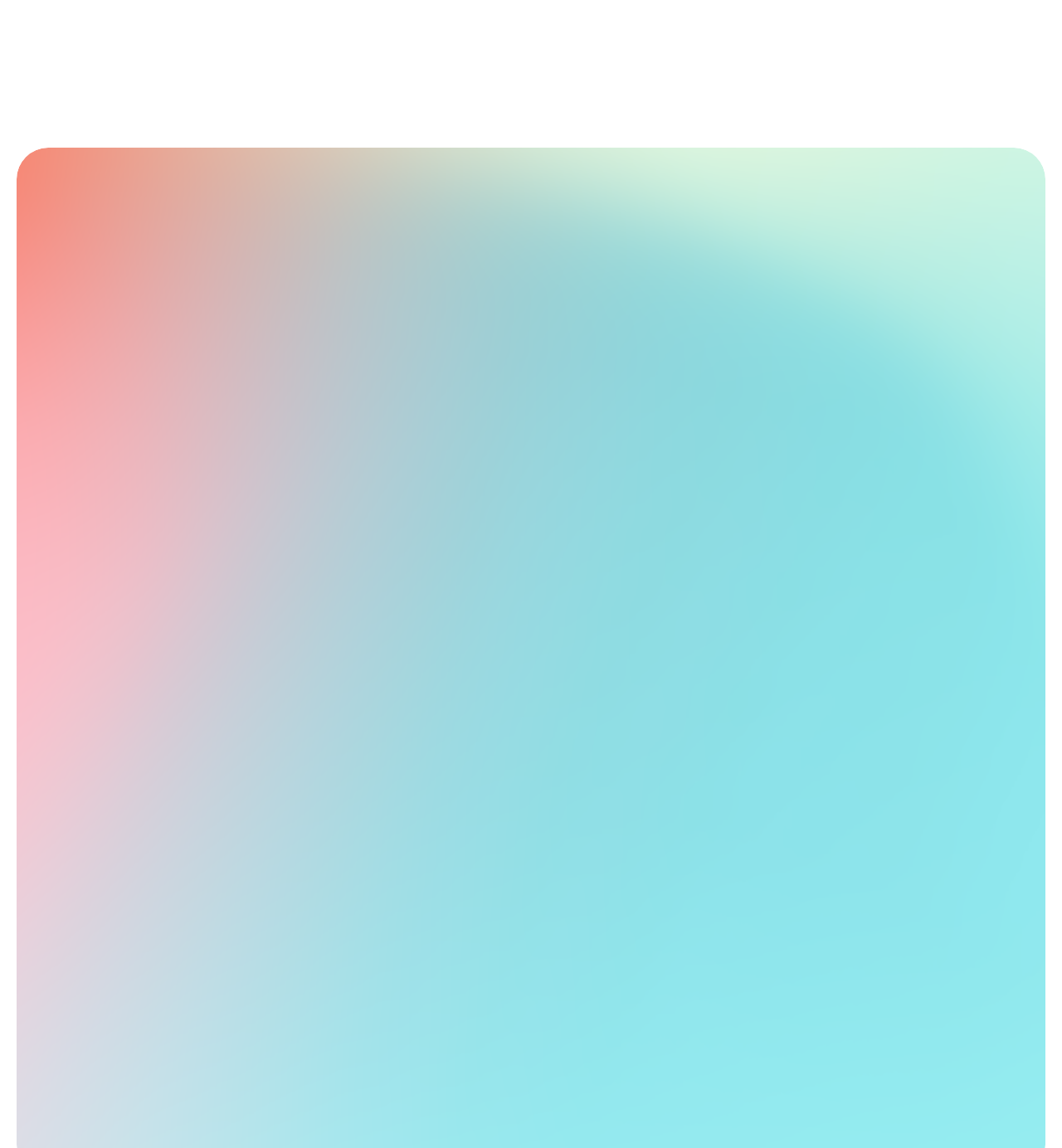Please determine the bounding box coordinates of the element to click on in order to accomplish the following task: "Click on the Ecla link". Ensure the coordinates are four float numbers ranging from 0 to 1, i.e., [left, top, right, bottom].

[0.047, 0.069, 0.073, 0.083]